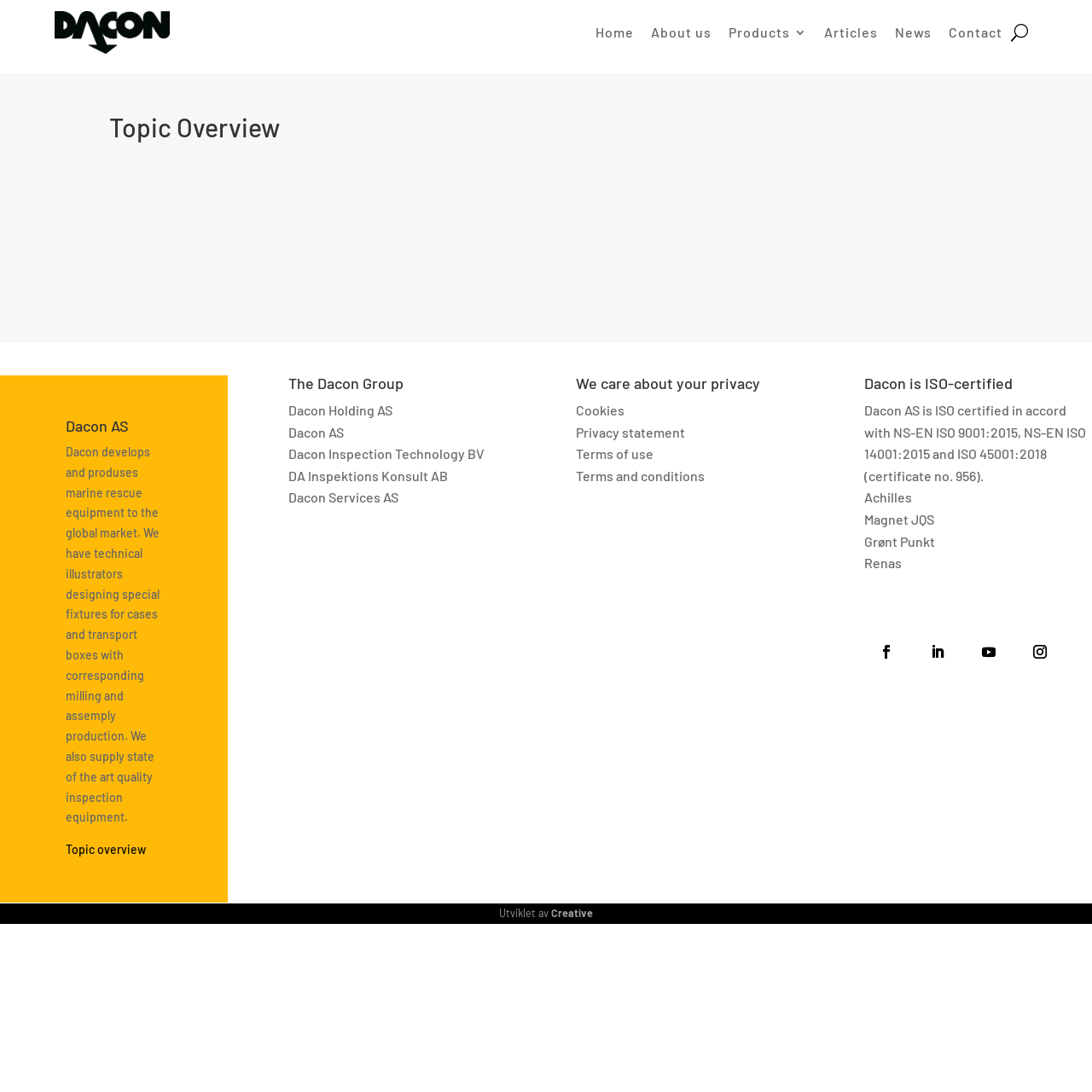What is the name of the company that has technical illustrators designing special fixtures?
Answer the question with a single word or phrase derived from the image.

Dacon AS